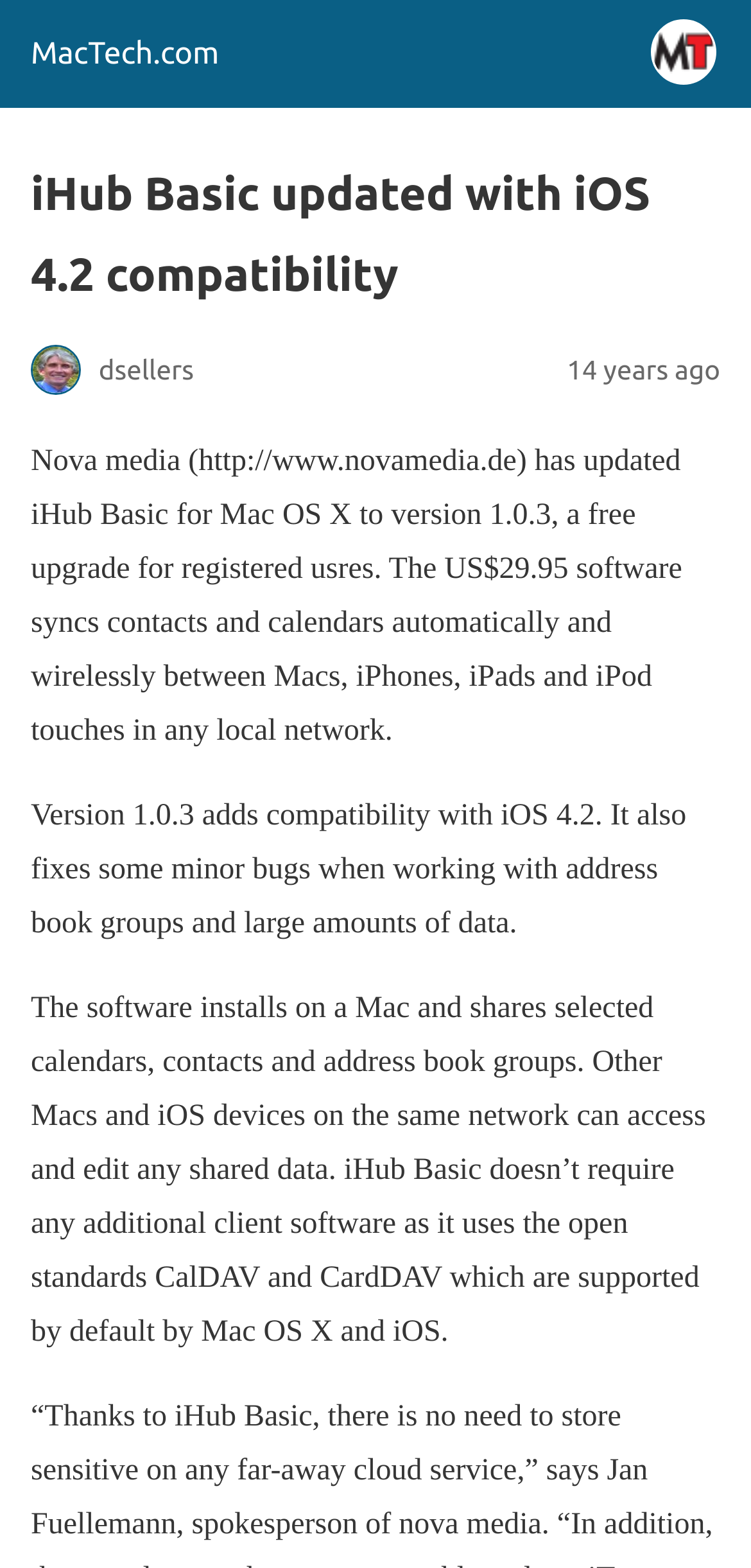Determine the webpage's heading and output its text content.

iHub Basic updated with iOS 4.2 compatibility